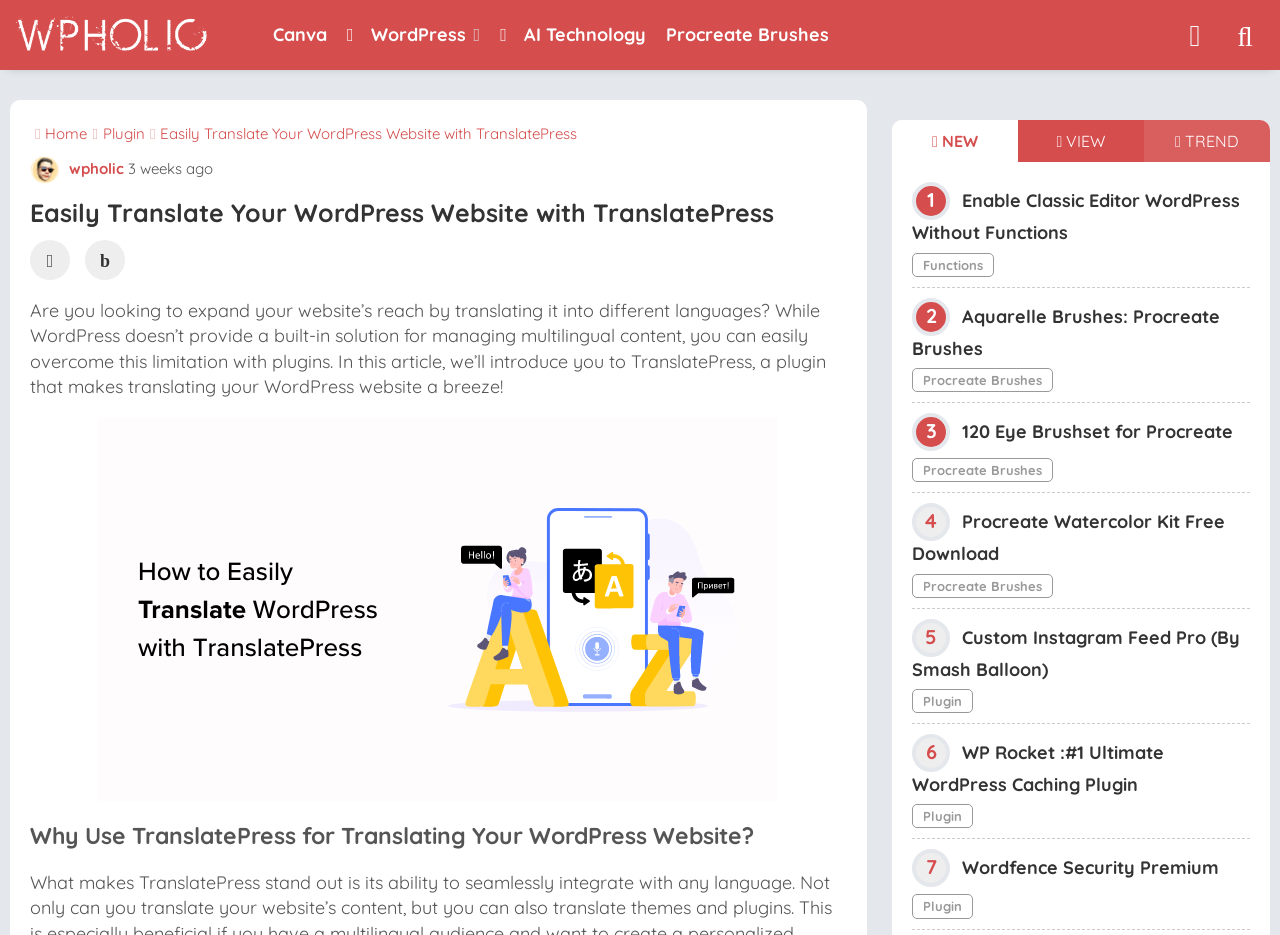What is the logo of the website?
Please give a detailed and elaborate explanation in response to the question.

The logo of the website is located at the top left corner of the webpage, and it is an image with the text 'Wpholic' written on it.